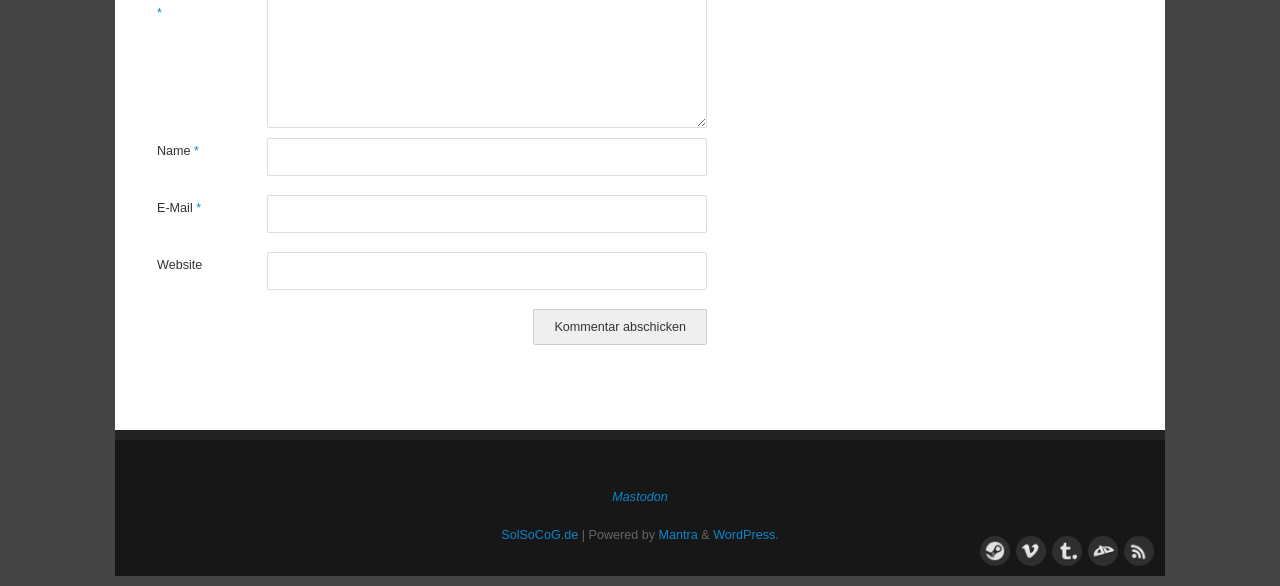Find the bounding box coordinates of the element's region that should be clicked in order to follow the given instruction: "Visit the Mastodon website". The coordinates should consist of four float numbers between 0 and 1, i.e., [left, top, right, bottom].

[0.478, 0.836, 0.522, 0.86]